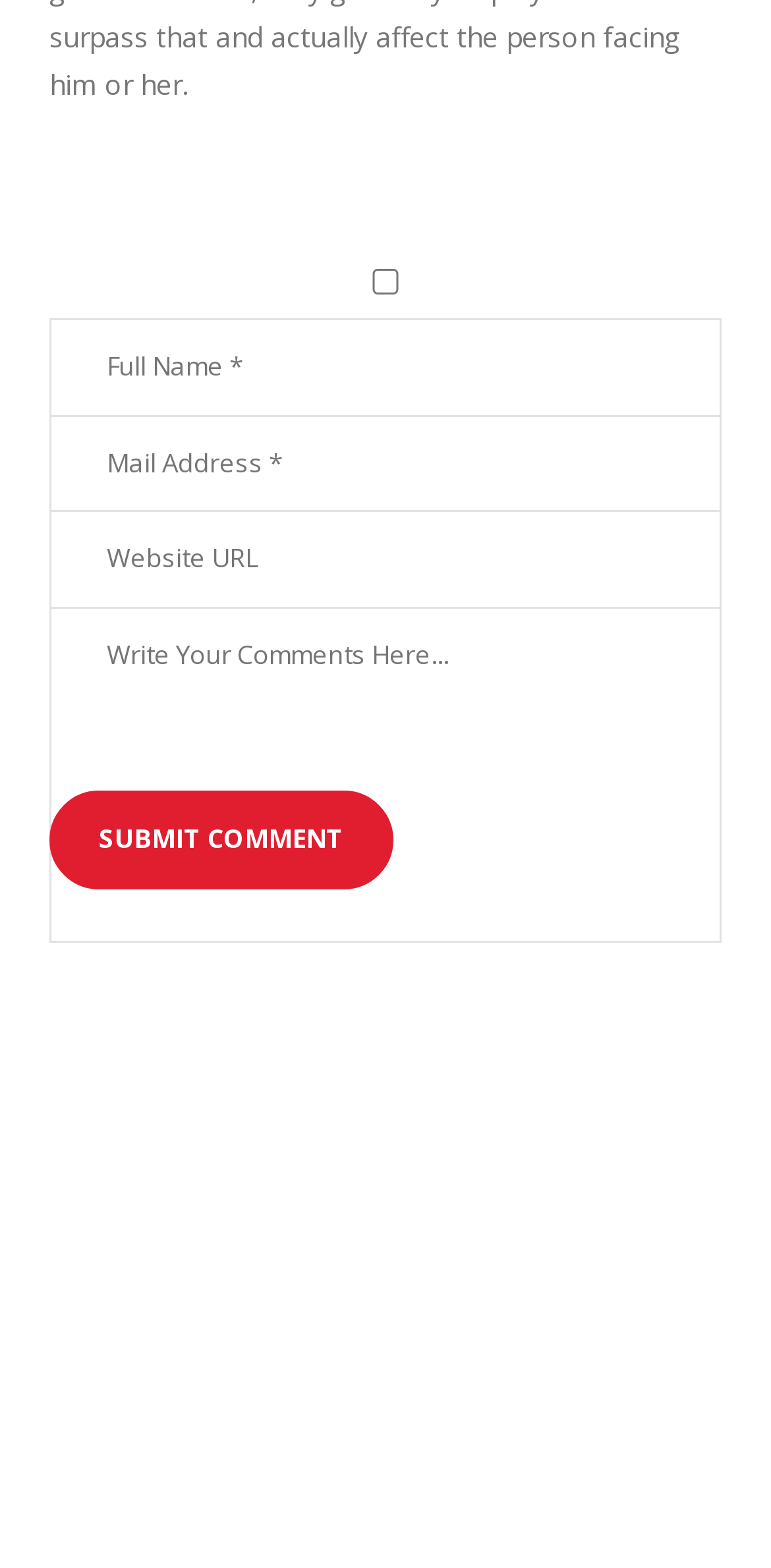What is the button below the text boxes for?
Please provide a detailed and comprehensive answer to the question.

The button has a text 'SUBMIT COMMENT' and is located below the text boxes, indicating that it is used to submit the comment after filling in the required information.